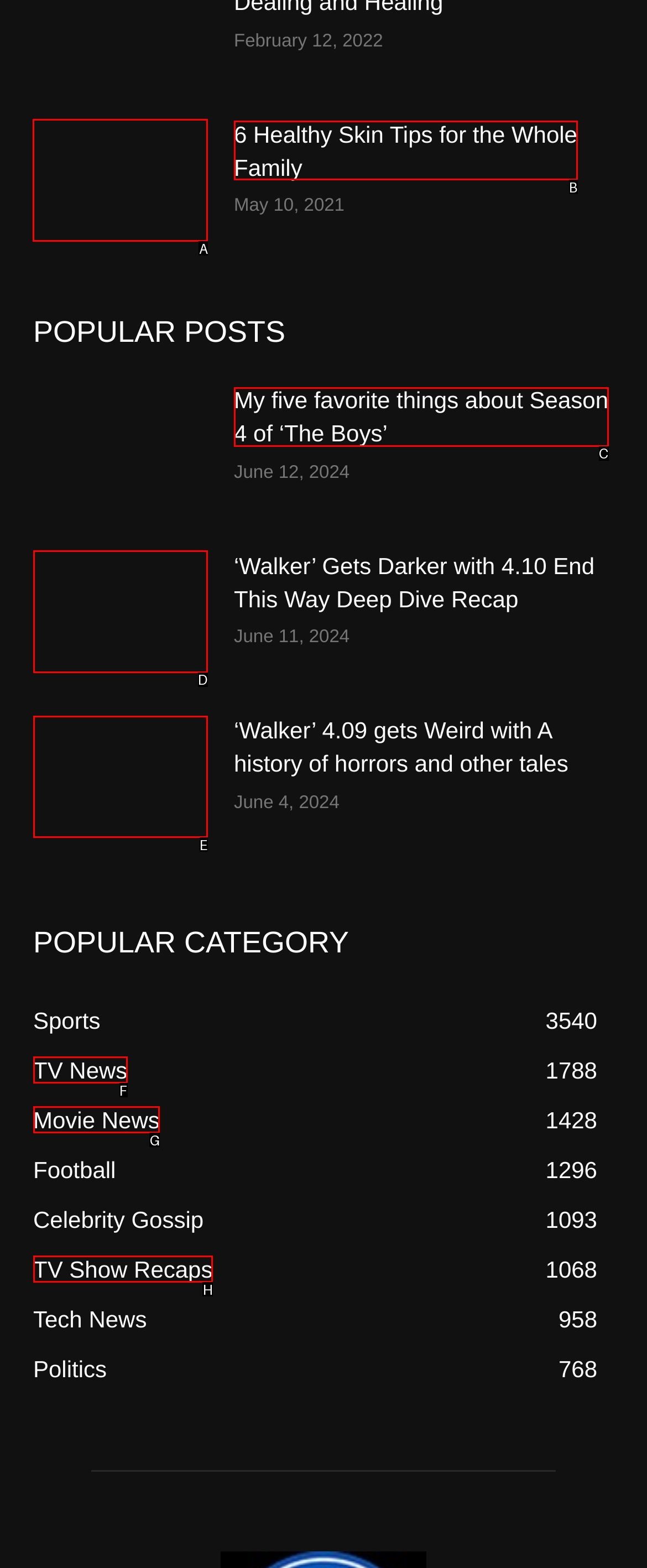Identify the appropriate lettered option to execute the following task: Read the article about healthy skin tips
Respond with the letter of the selected choice.

A